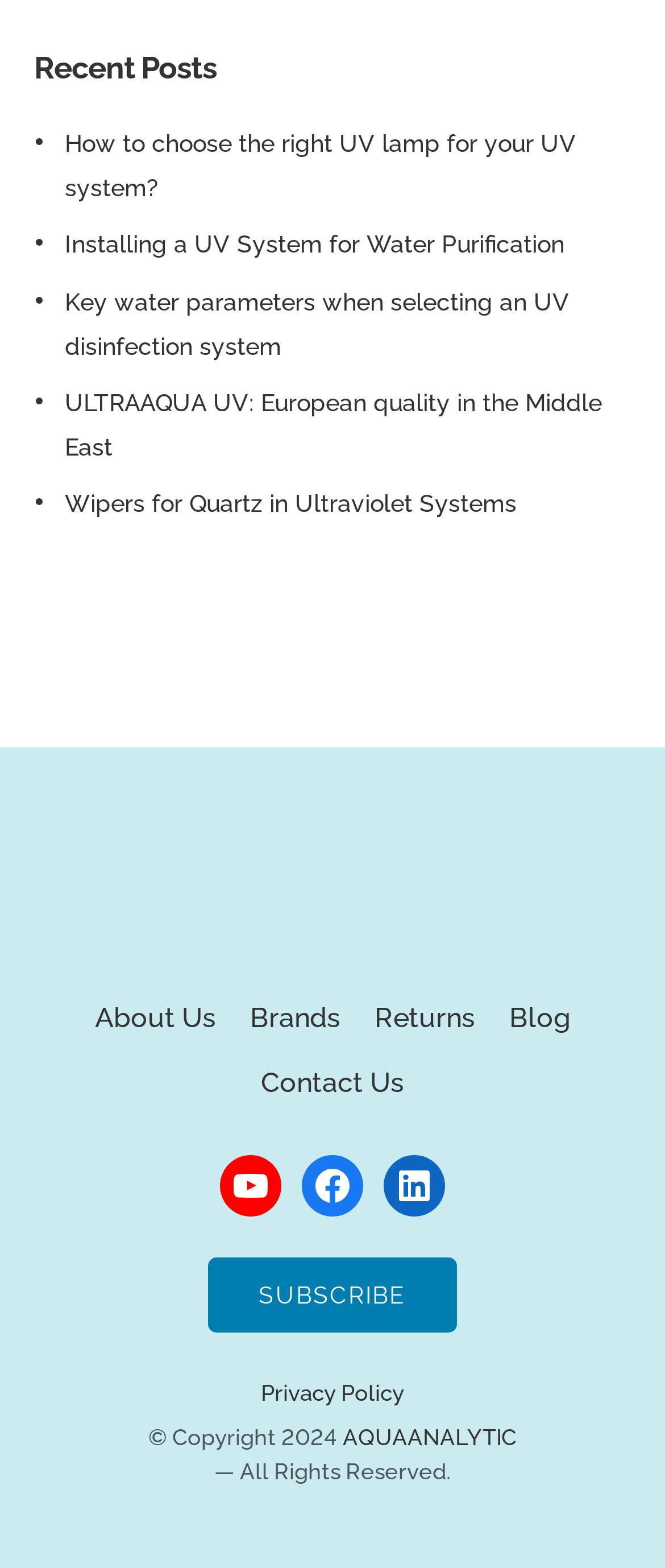Please respond in a single word or phrase: 
How many links are present in the footer section?

5